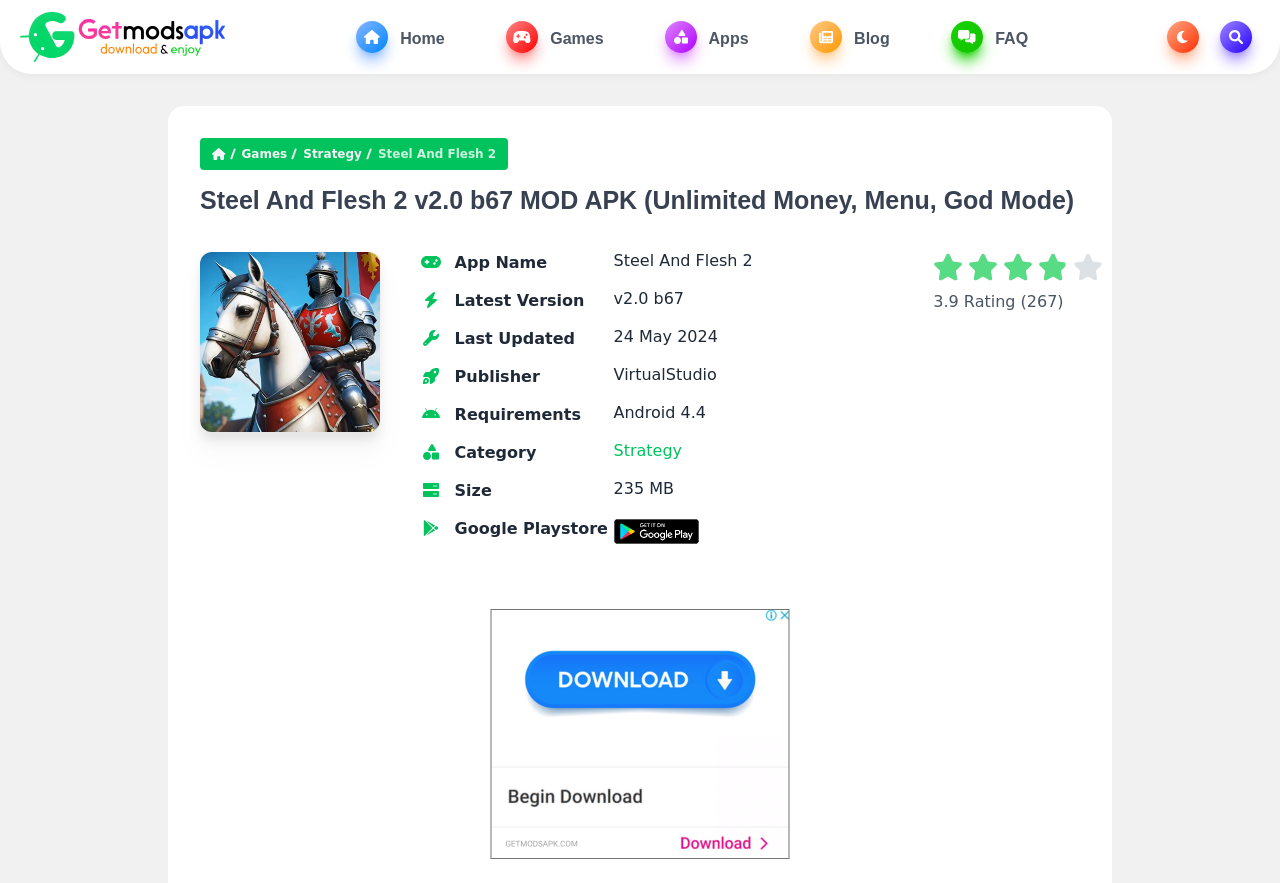Using the provided element description, identify the bounding box coordinates as (top-left x, top-left y, bottom-right x, bottom-right y). Ensure all values are between 0 and 1. Description: Blog

[0.633, 0.024, 0.695, 0.06]